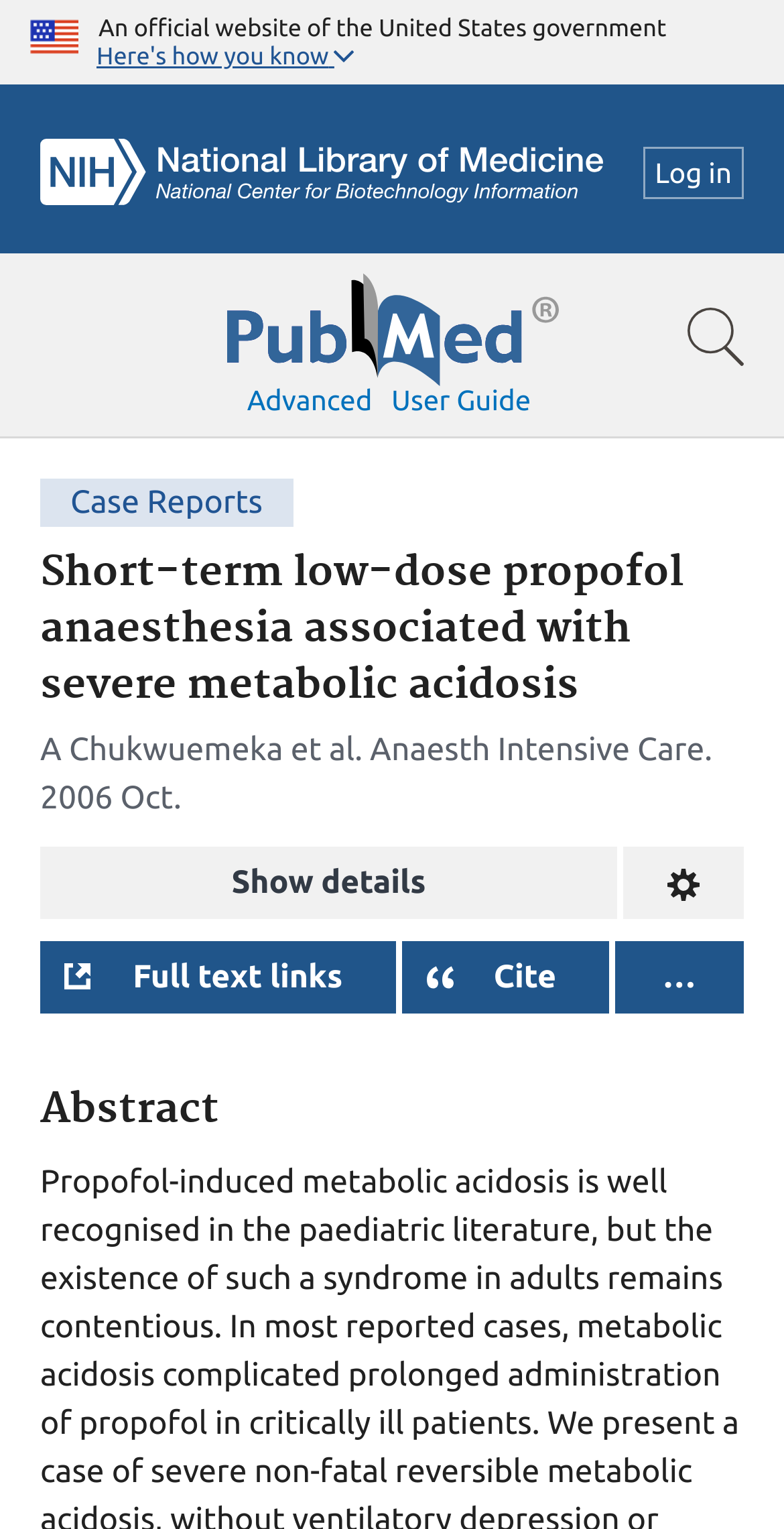Specify the bounding box coordinates of the area to click in order to follow the given instruction: "Show search bar."

[0.856, 0.192, 0.969, 0.25]